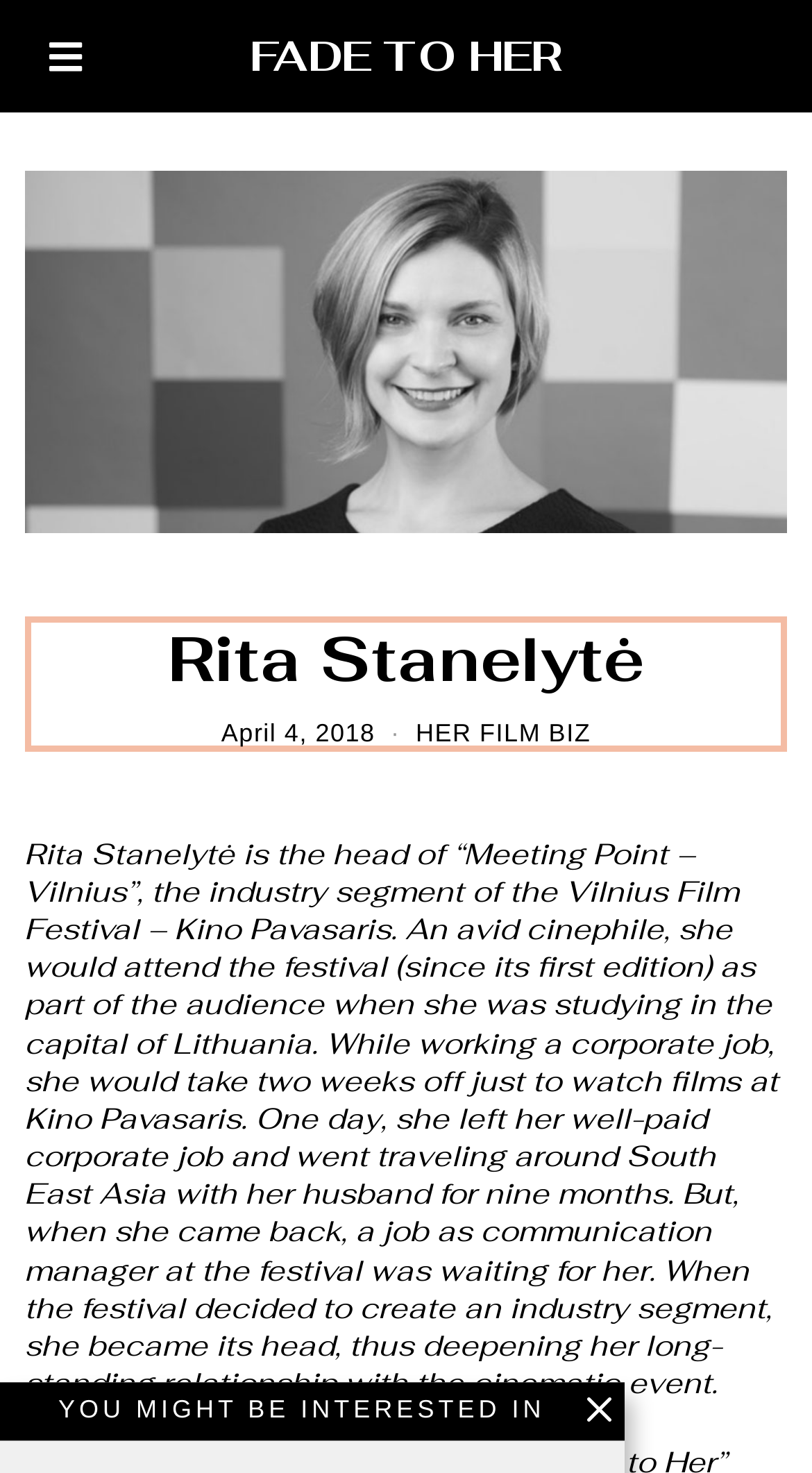Explain the webpage in detail.

The webpage is about Rita Stanelytė, with a prominent heading "FADE TO HER" at the top, which is also a link. Below the heading, there is a large figure that spans almost the entire width of the page. 

Underneath the figure, there is a header section that contains a heading with Rita Stanelytė's name, a time element showing the date "April 4, 2018", and a link to "HER FILM BIZ". 

Following this section, there is a large block of text that describes Rita Stanelytė's background, including her role as the head of the industry segment of the Vilnius Film Festival, her passion for cinema, and her career path. 

At the bottom of the page, there is another heading "YOU MIGHT BE INTERESTED IN" and a button with an icon.